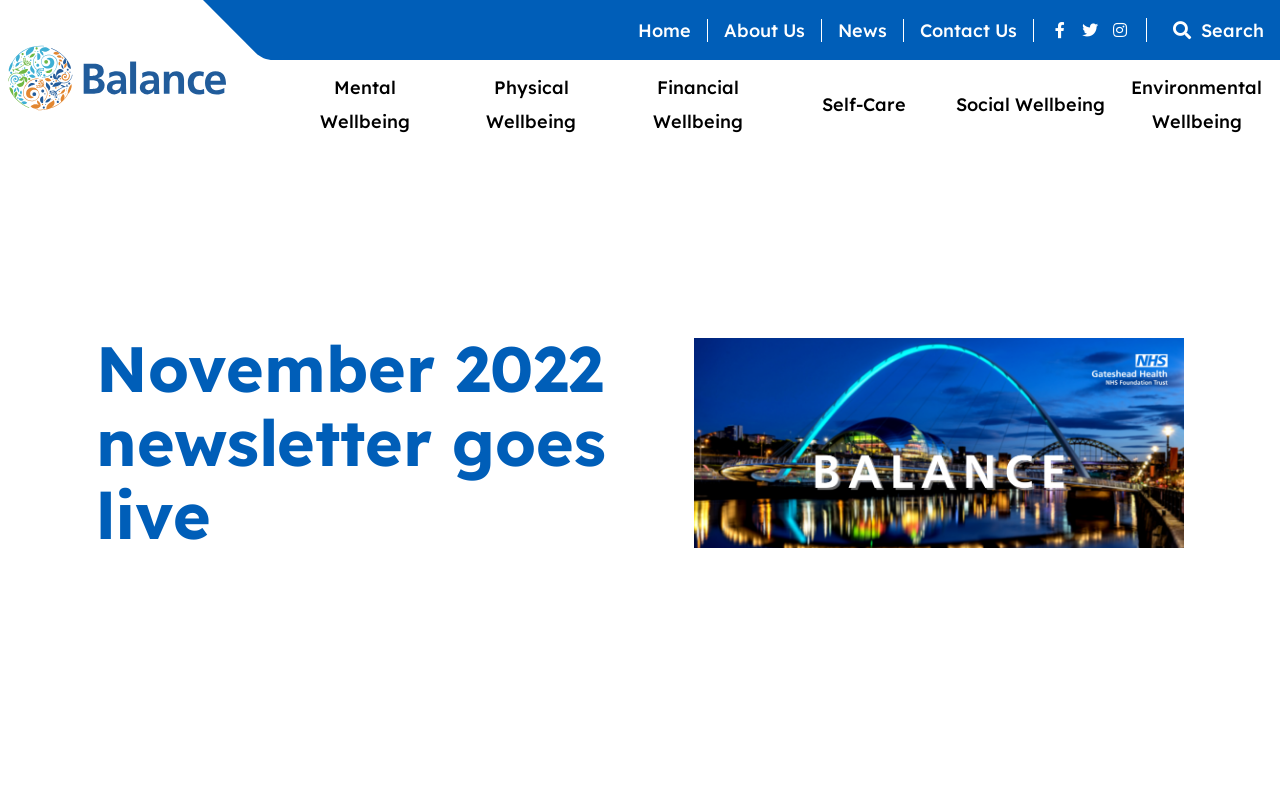Bounding box coordinates are given in the format (top-left x, top-left y, bottom-right x, bottom-right y). All values should be floating point numbers between 0 and 1. Provide the bounding box coordinate for the UI element described as: Contact Us

[0.719, 0.024, 0.795, 0.053]